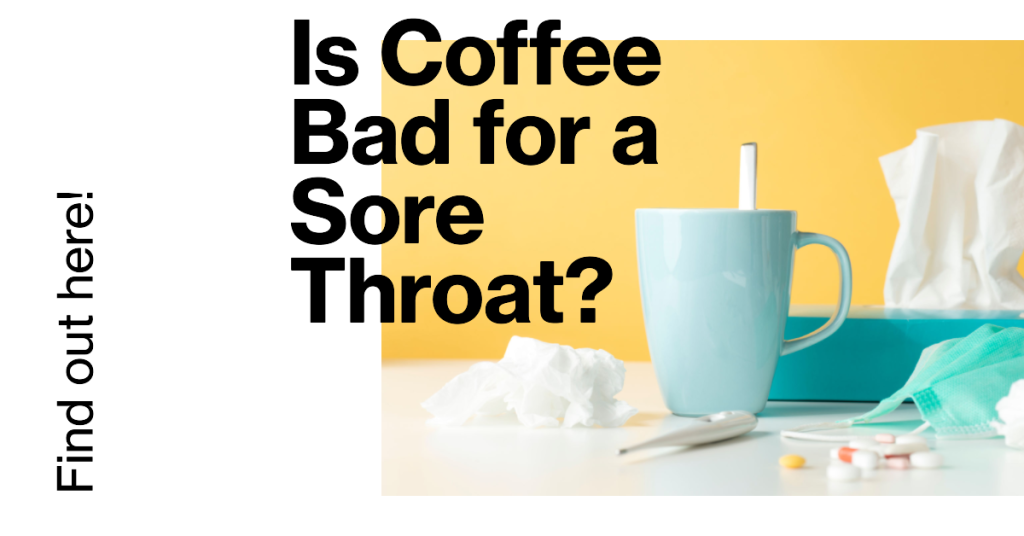What is the purpose of the thermometer in the image?
Answer the question with just one word or phrase using the image.

Health considerations